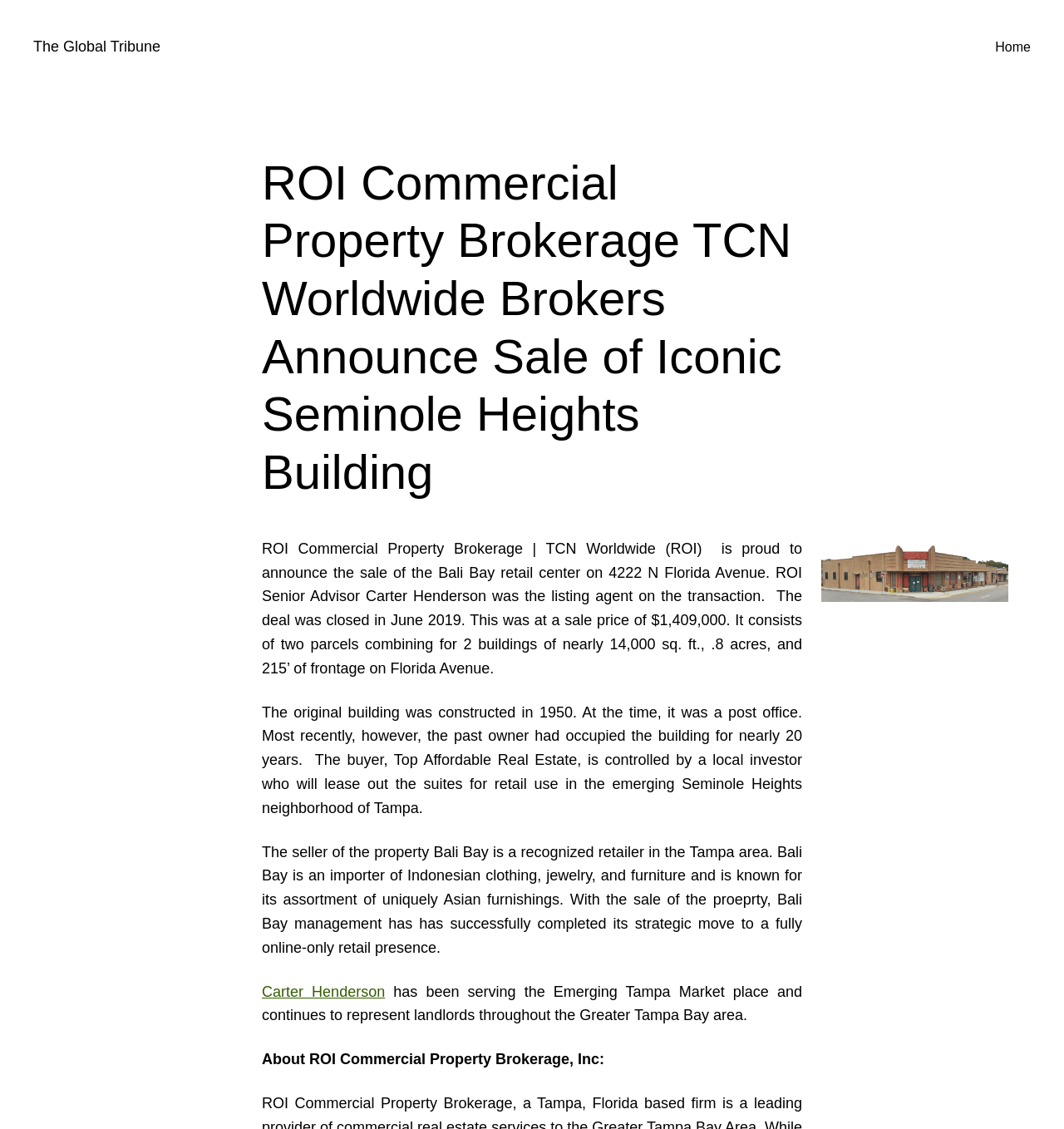What is the name of the buyer of the property?
Based on the visual, give a brief answer using one word or a short phrase.

Top Affordable Real Estate